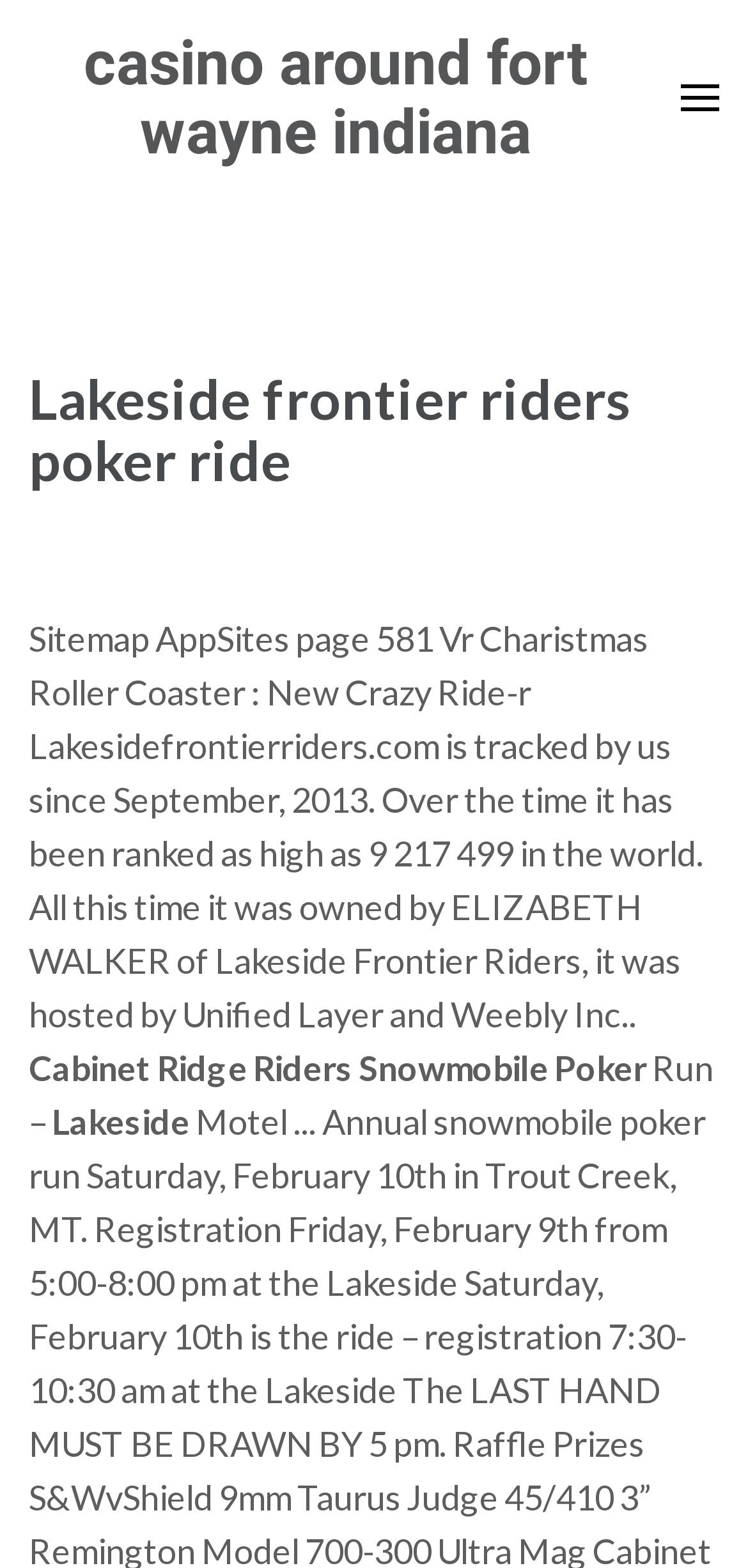What is the hosting service of the website?
Please provide a comprehensive answer based on the visual information in the image.

The static text 'Lakesidefrontierriders.com is tracked by us since September, 2013. Over the time it was hosted by Unified Layer and Weebly Inc....' provides information about the website's hosting service.